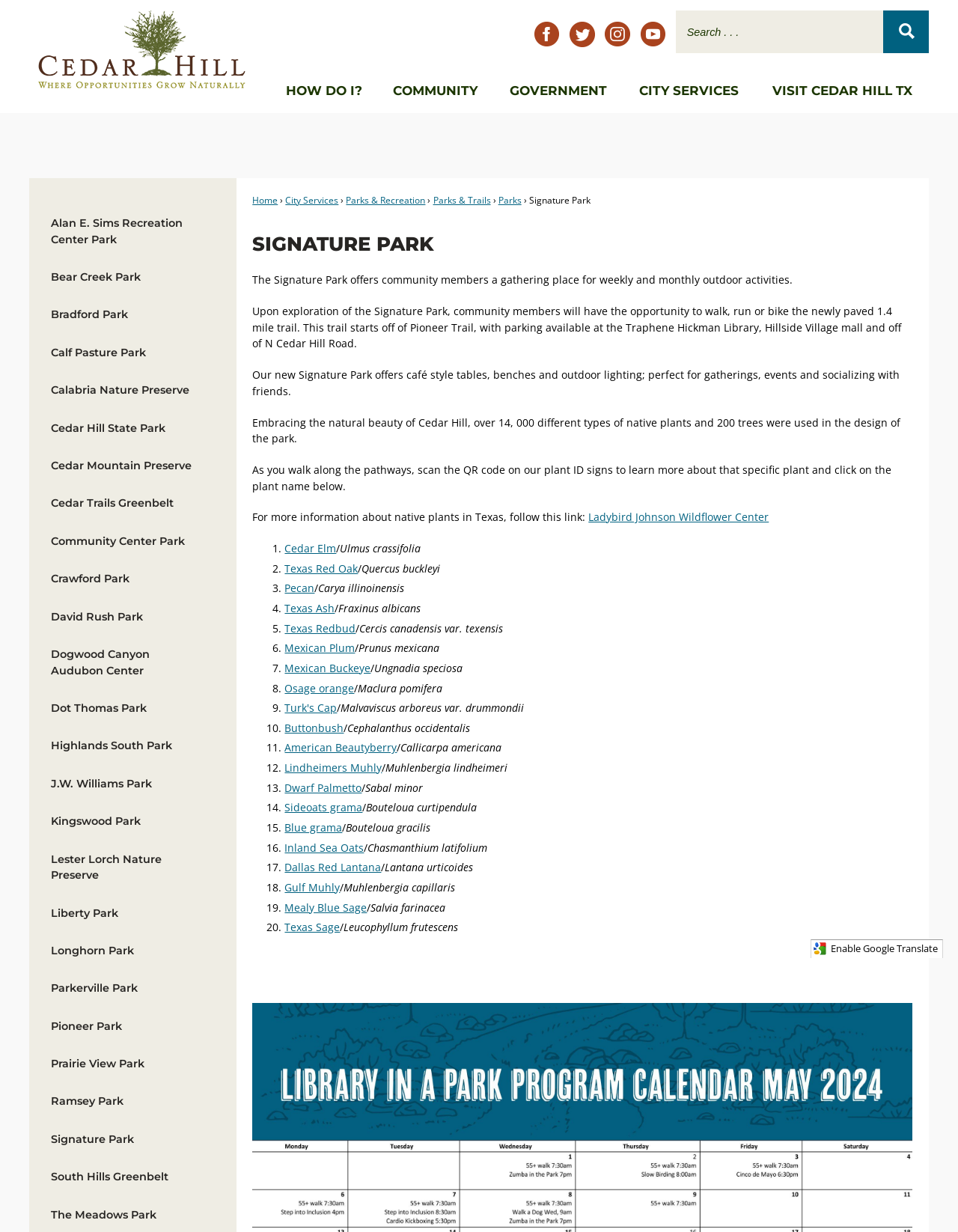What is the name of the library where parking is available?
Craft a detailed and extensive response to the question.

The name of the library where parking is available can be found in the StaticText 'This trail starts off of Pioneer Trail, with parking available at the Traphene Hickman Library, Hillside Village mall and off of N Cedar Hill Road.'.